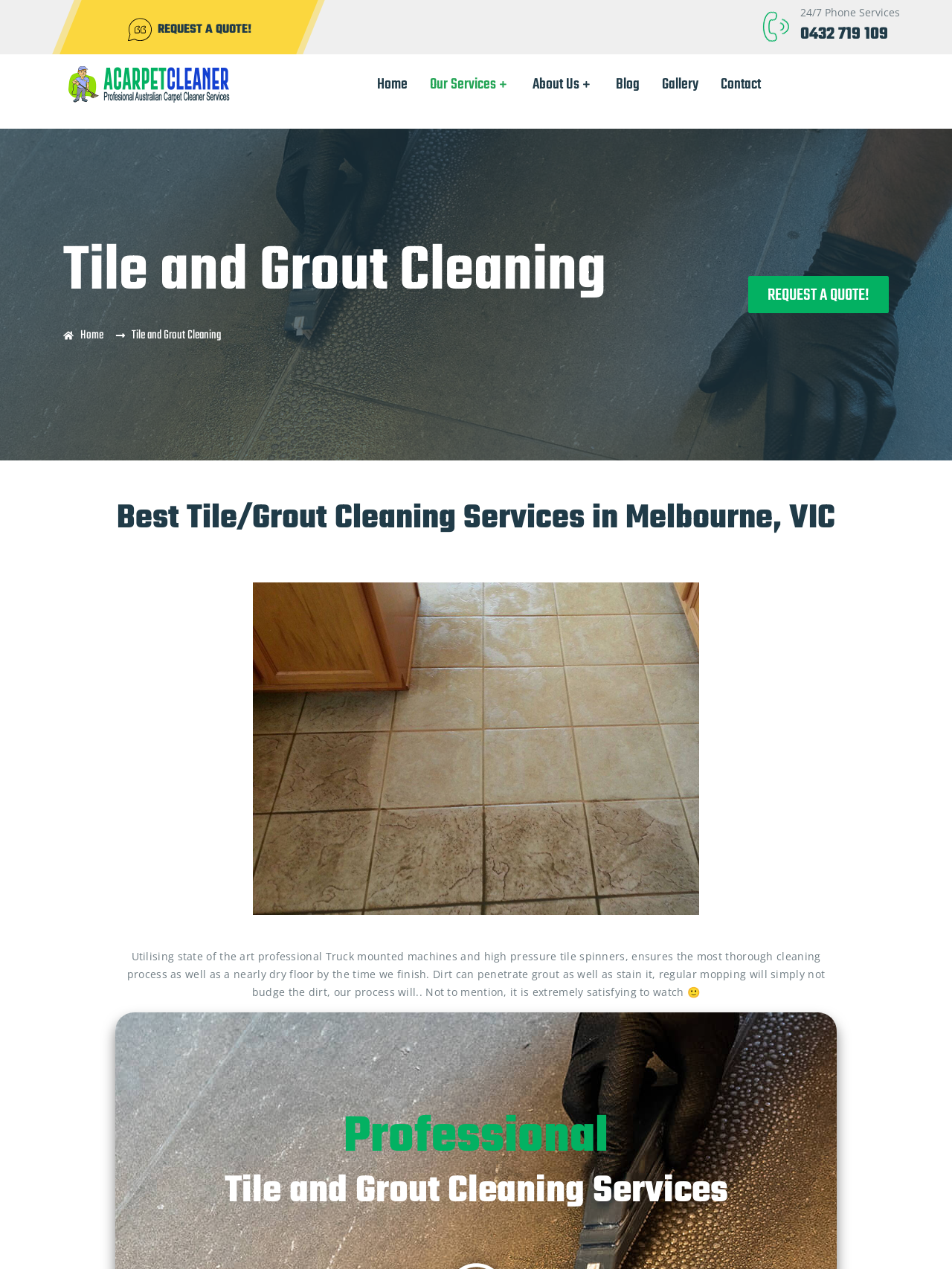Please give a succinct answer using a single word or phrase:
What is the benefit of the tile and grout cleaning process?

nearly dry floor